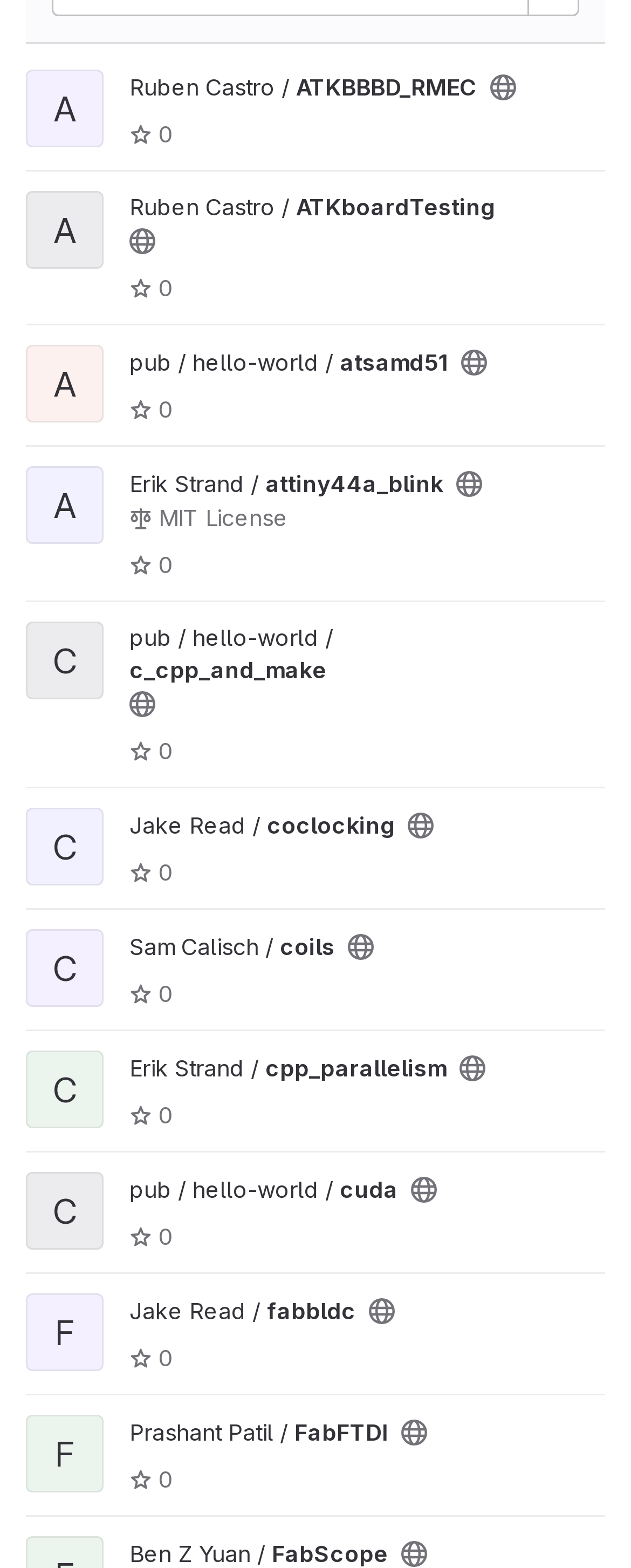Predict the bounding box coordinates of the UI element that matches this description: "Erik Strand / cpp_parallelism". The coordinates should be in the format [left, top, right, bottom] with each value between 0 and 1.

[0.205, 0.672, 0.708, 0.69]